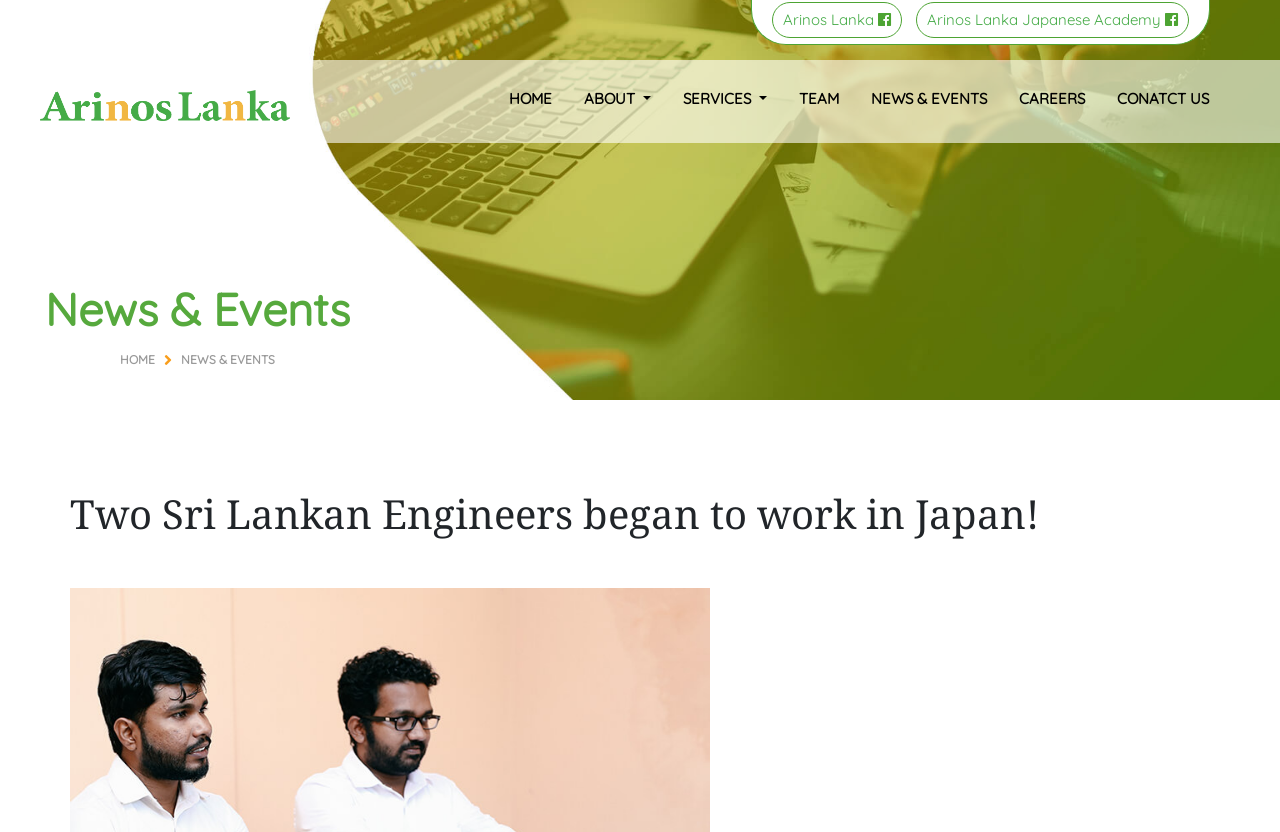Please identify the bounding box coordinates of the element I should click to complete this instruction: 'check CAREERS'. The coordinates should be given as four float numbers between 0 and 1, like this: [left, top, right, bottom].

[0.784, 0.096, 0.86, 0.142]